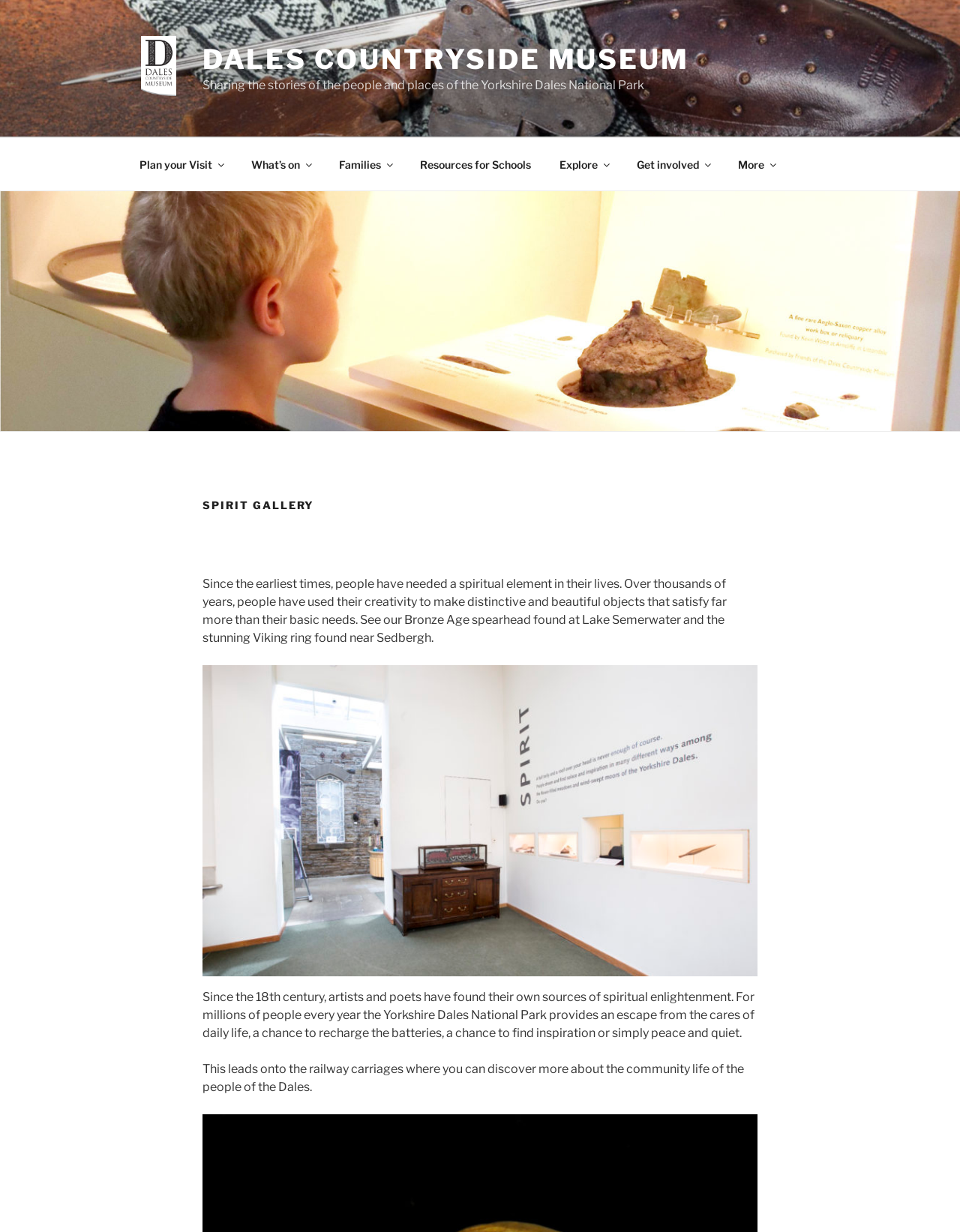Write an exhaustive caption that covers the webpage's main aspects.

The webpage is about the Spirit Gallery at the Dales Countryside Museum, showcasing the stories of people and places in the Yorkshire Dales National Park. At the top left, there is a link to the museum's homepage, accompanied by a small image of the museum's logo. Next to it, there is a larger link with the museum's name in bold font.

Below these elements, there is a brief description of the museum, stating its purpose of sharing stories of the people and places in the Yorkshire Dales National Park. To the right of this description, there is a top menu navigation bar with eight links: Plan your Visit, What's on, Families, Resources for Schools, Explore, Get involved, and More.

Below the navigation bar, there is a header section with a prominent heading "SPIRIT GALLERY" in bold font. Underneath, there is a paragraph of text describing the spiritual element in people's lives throughout history, highlighting the creativity used to create beautiful objects. This text is accompanied by an image, likely a figure or an artifact.

Further down, there is another paragraph of text discussing how artists and poets have found spiritual enlightenment in the Yorkshire Dales National Park, providing an escape from daily life and a chance to find inspiration. Finally, there is a third paragraph of text, which appears to be a continuation of the previous one, mentioning the railway carriages where visitors can learn more about community life in the Dales.